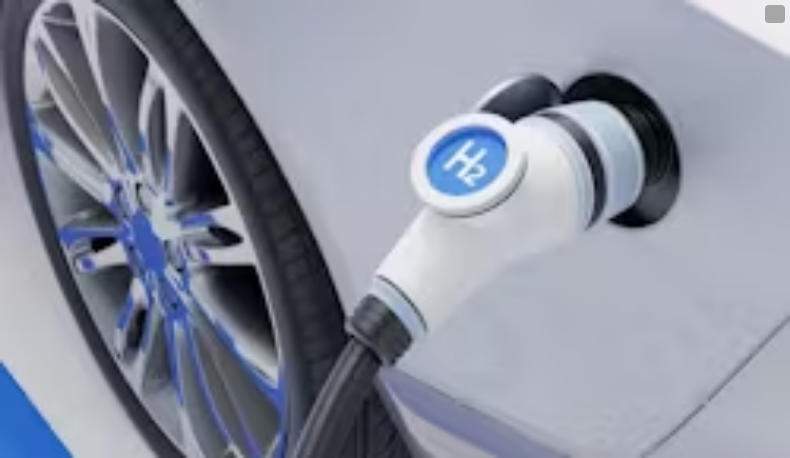Answer with a single word or phrase: 
What type of vehicles is hydrogen a key player in?

Zero-emission vehicles